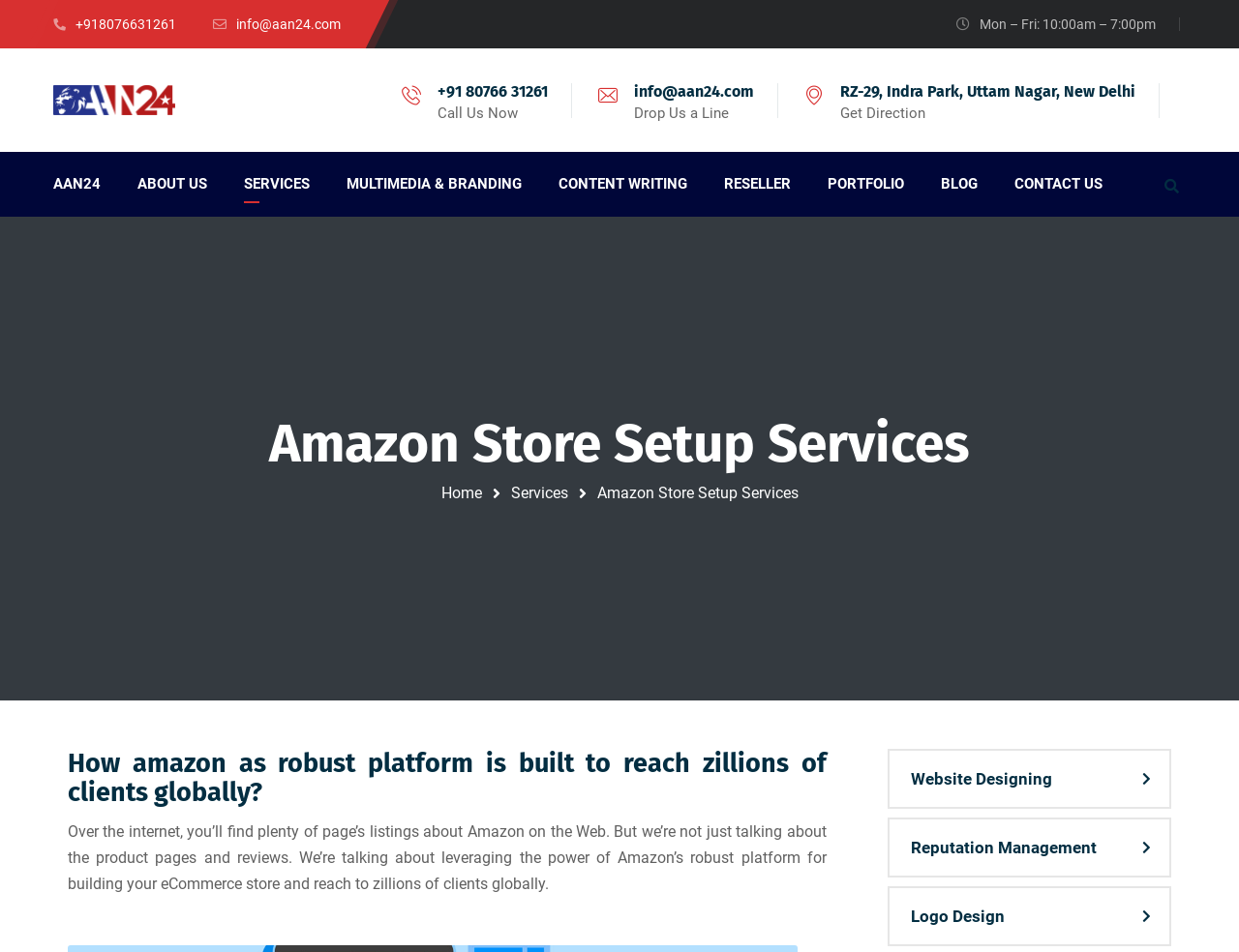What is the email address to contact for Amazon Store Setup Services?
Answer with a single word or phrase, using the screenshot for reference.

info@aan24.com